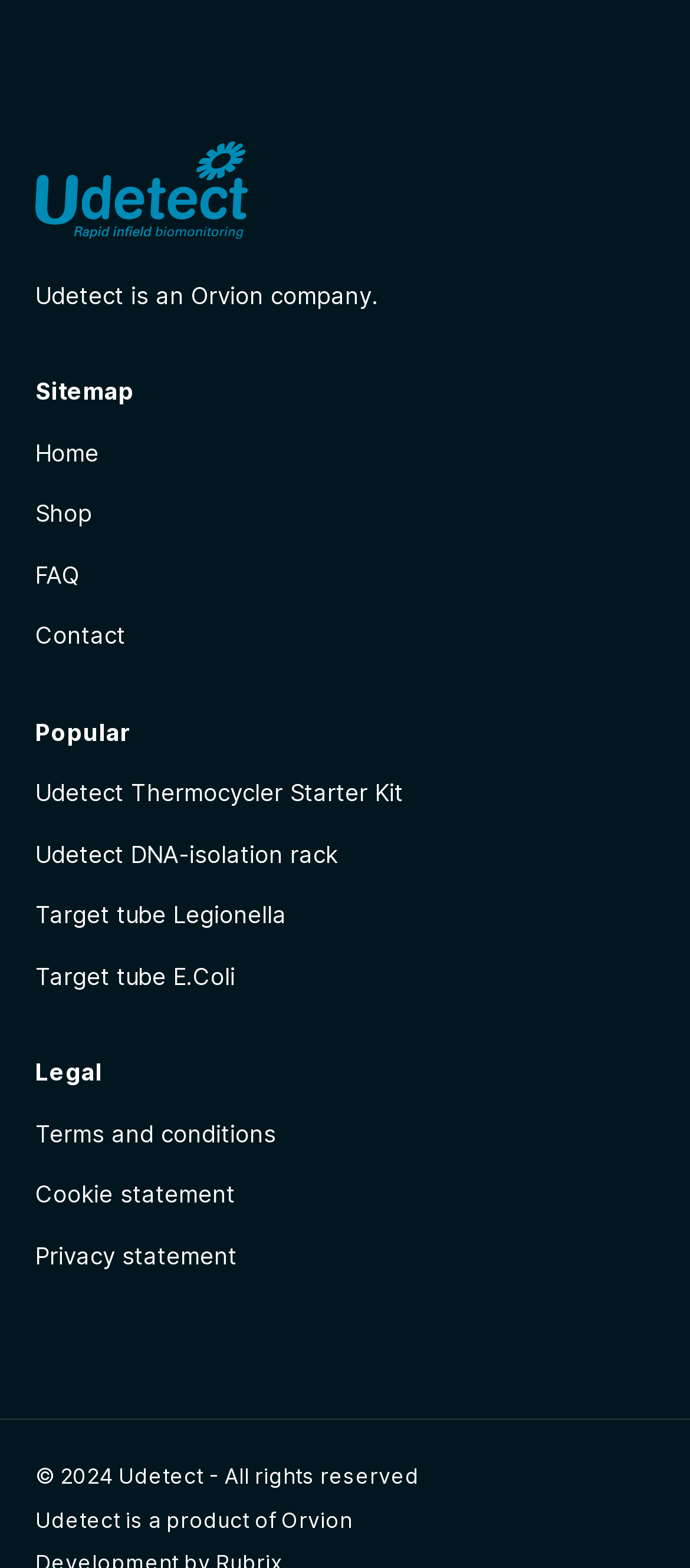What is the last item in the 'Popular' section?
Please provide a single word or phrase based on the screenshot.

Target tube E.Coli